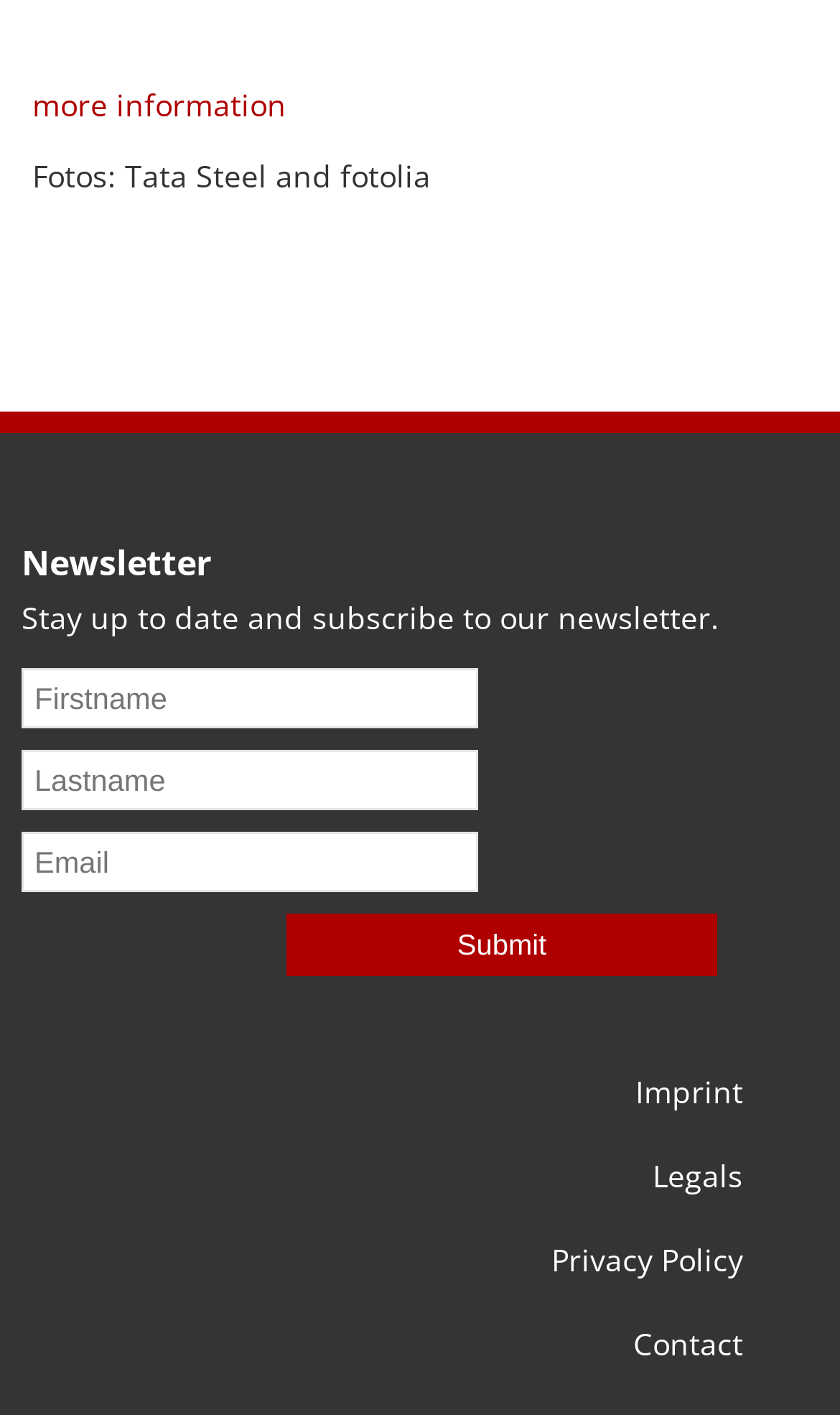Given the description of a UI element: "name="email" placeholder="Email"", identify the bounding box coordinates of the matching element in the webpage screenshot.

[0.026, 0.589, 0.569, 0.631]